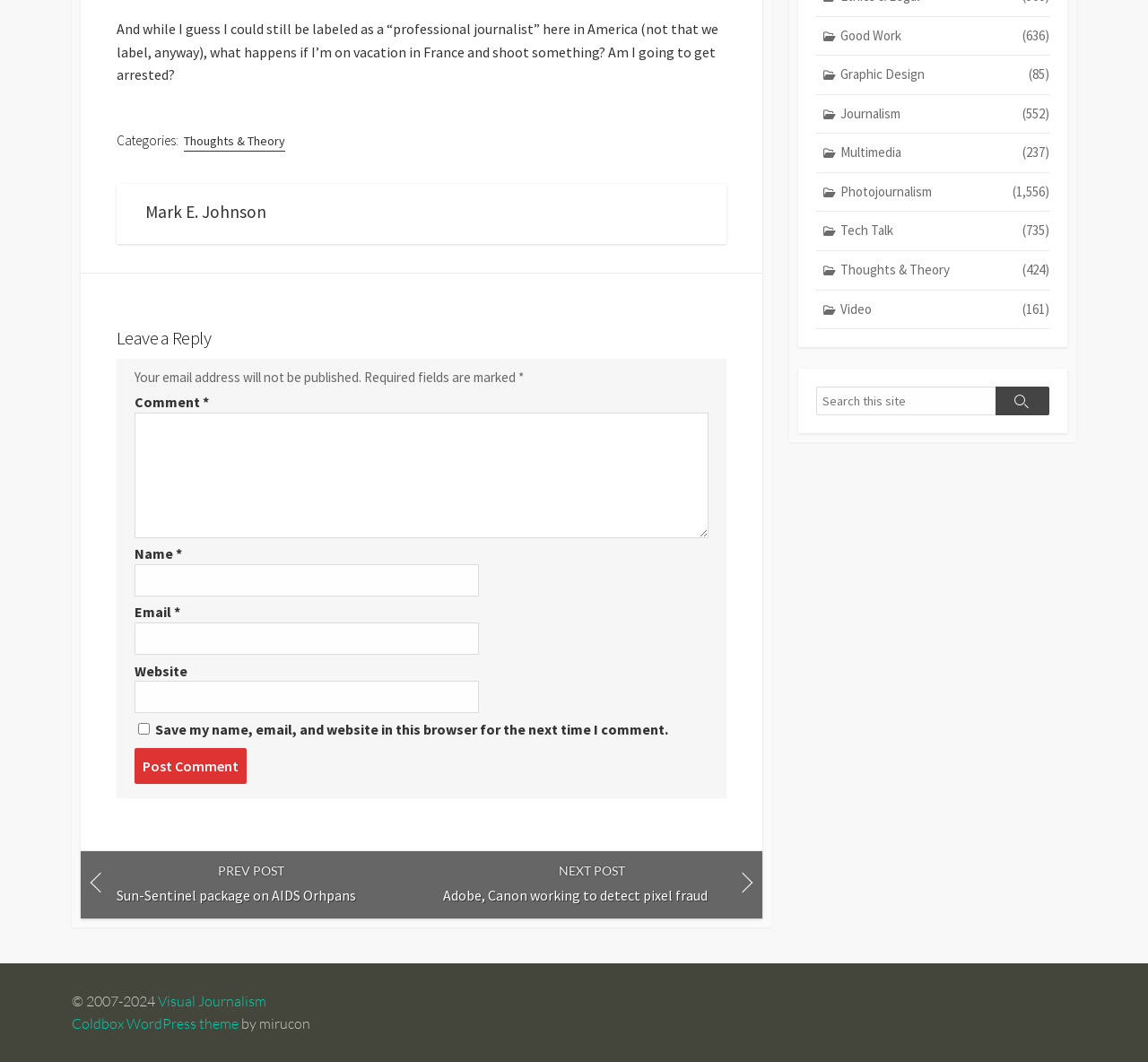Please provide the bounding box coordinates for the UI element as described: "Good Work (636)". The coordinates must be four floats between 0 and 1, represented as [left, top, right, bottom].

[0.711, 0.016, 0.914, 0.053]